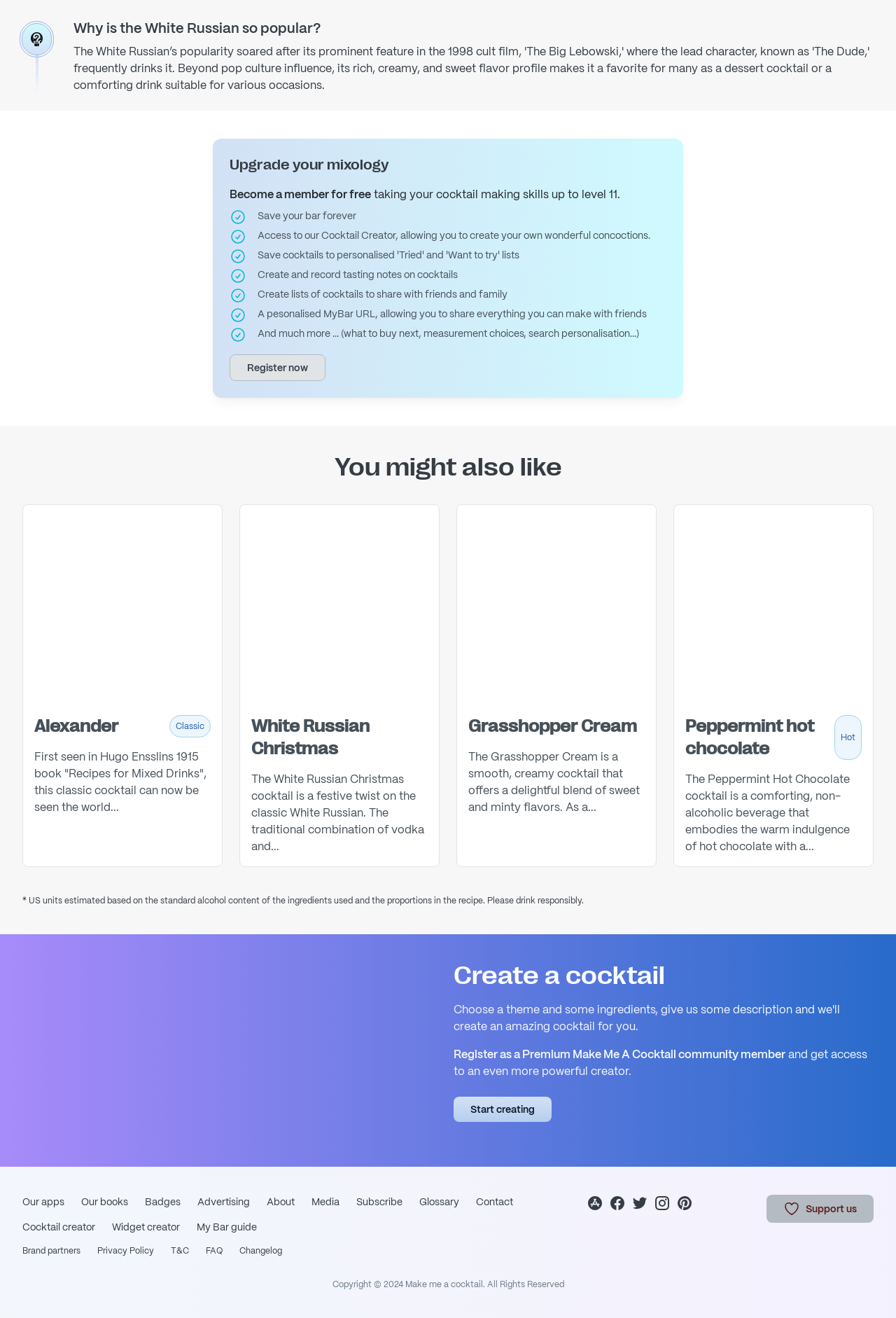Find the bounding box coordinates of the area that needs to be clicked in order to achieve the following instruction: "Start creating". The coordinates should be specified as four float numbers between 0 and 1, i.e., [left, top, right, bottom].

[0.506, 0.832, 0.616, 0.851]